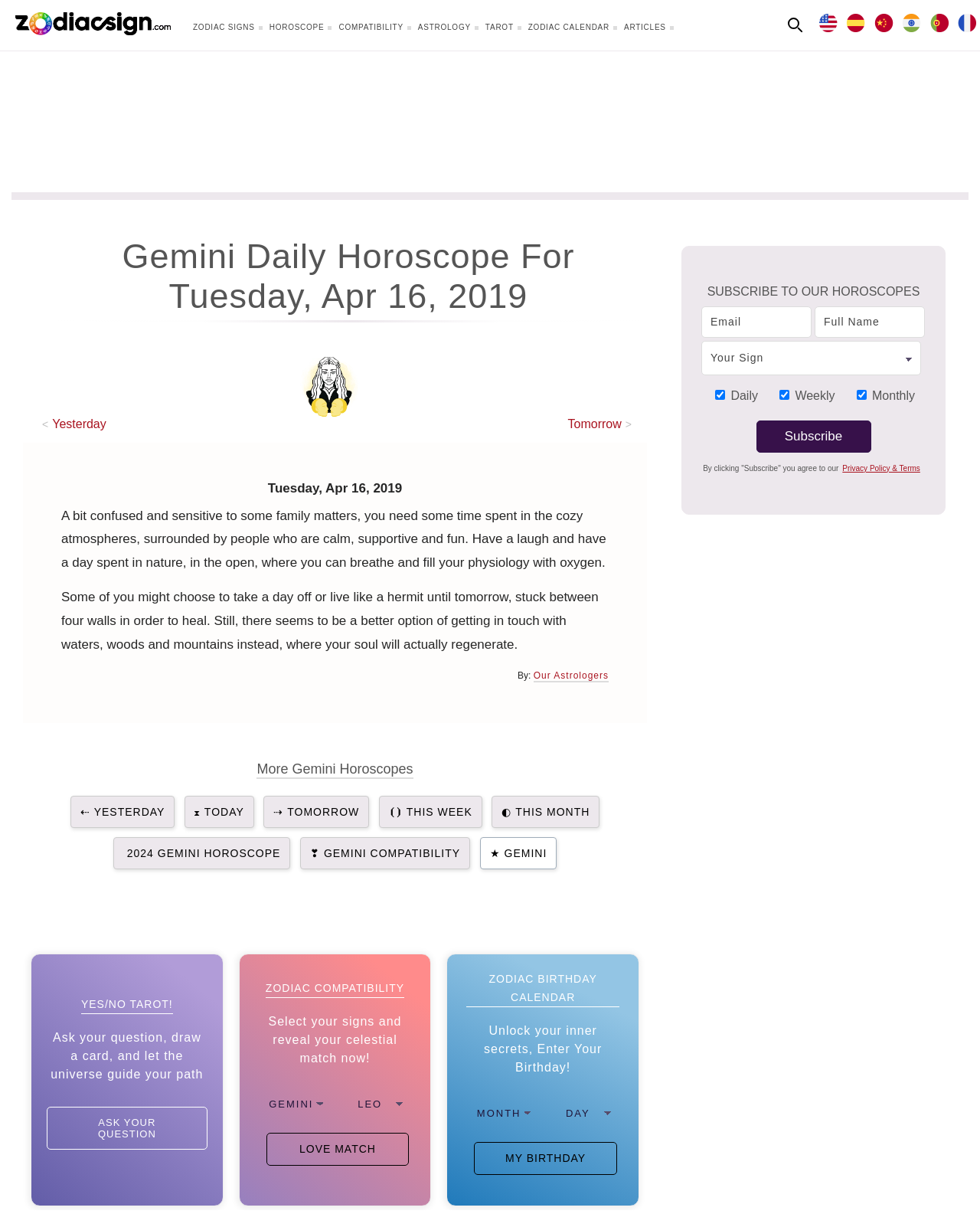Respond with a single word or phrase for the following question: 
What is the language of the link 'En Español'?

Spanish